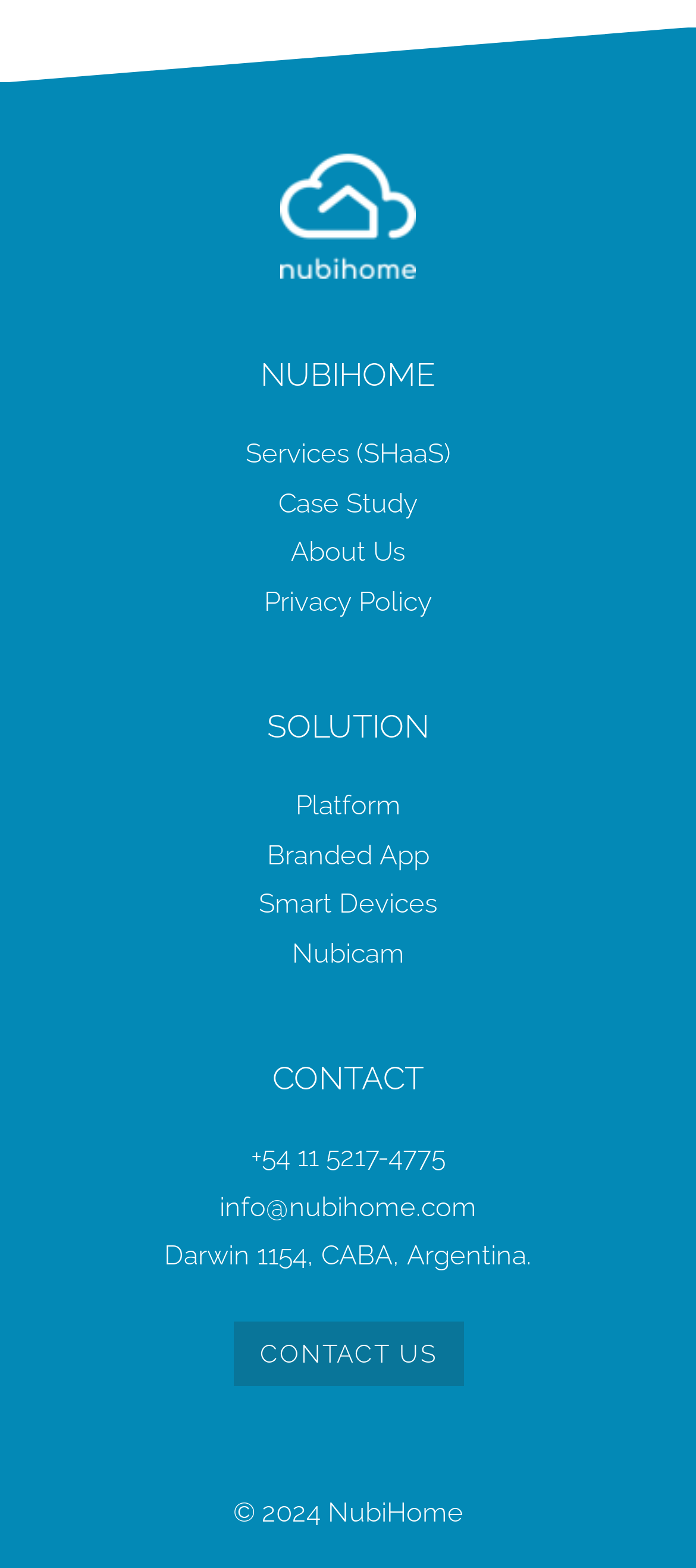Please answer the following question using a single word or phrase: What is the purpose of the 'CONTACT US' button?

To contact NubiHome